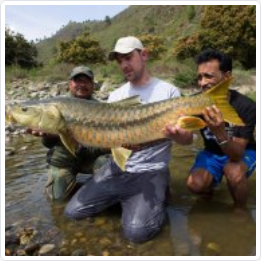What is the color of the Mahseer fish?
Carefully analyze the image and provide a detailed answer to the question.

According to the caption, the Mahseer fish is known for its vibrant golden and striped pattern, which suggests that the fish has a golden color with stripes.